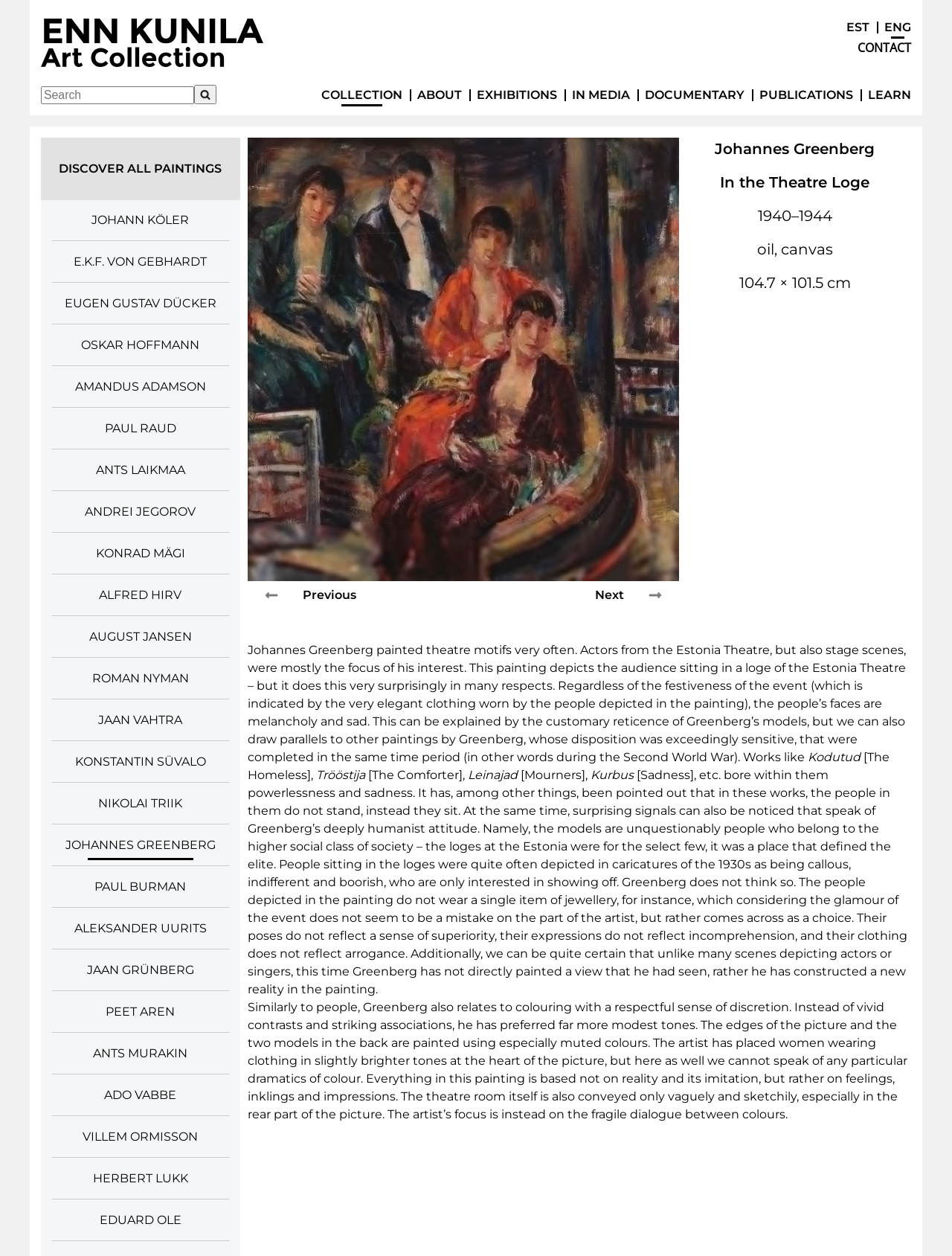Could you determine the bounding box coordinates of the clickable element to complete the instruction: "go to the previous page"? Provide the coordinates as four float numbers between 0 and 1, i.e., [left, top, right, bottom].

[0.26, 0.467, 0.374, 0.481]